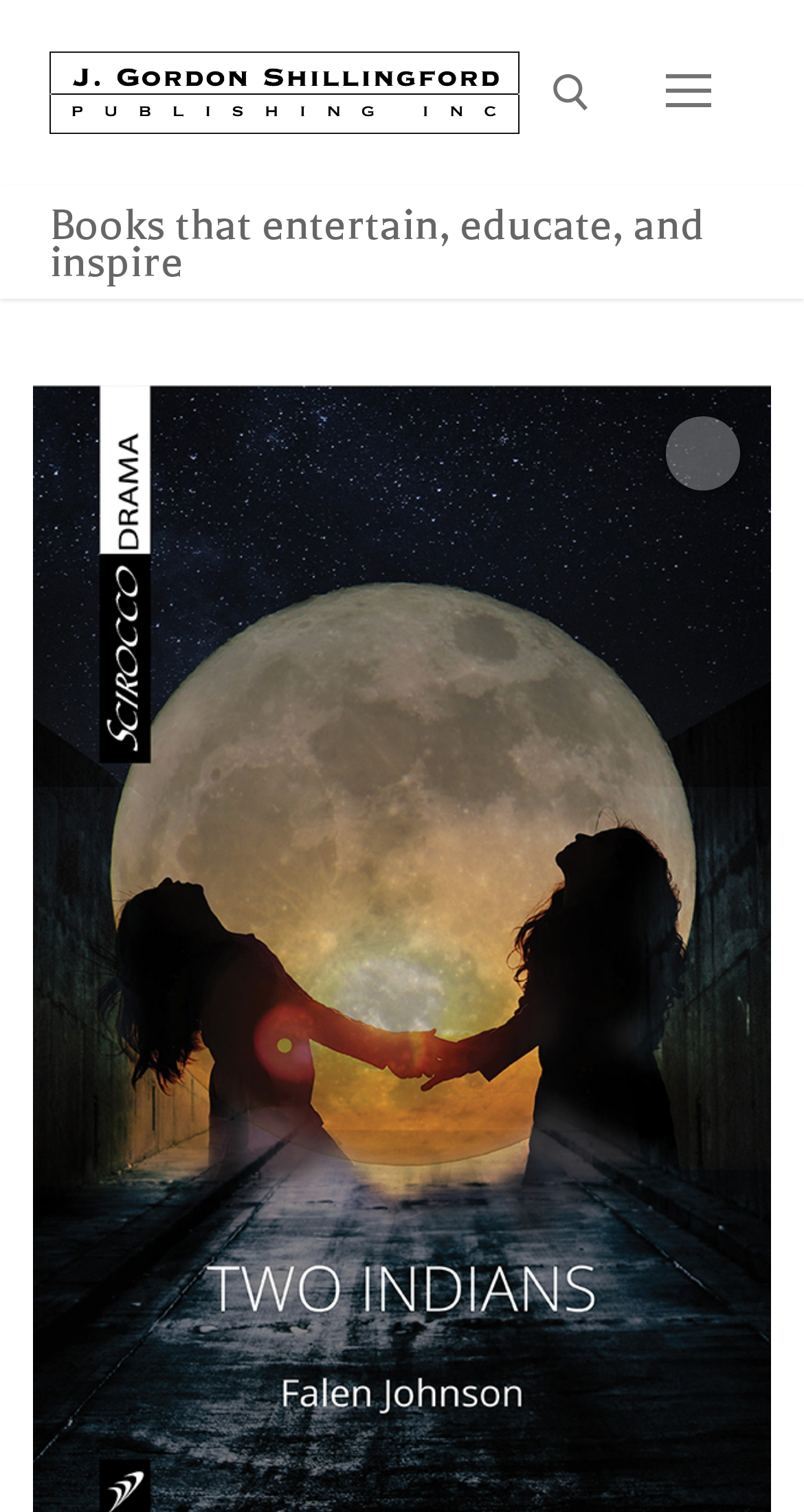Can you identify the bounding box coordinates of the clickable region needed to carry out this instruction: 'Submit a search'? The coordinates should be four float numbers within the range of 0 to 1, stated as [left, top, right, bottom].

[0.788, 0.316, 0.938, 0.372]